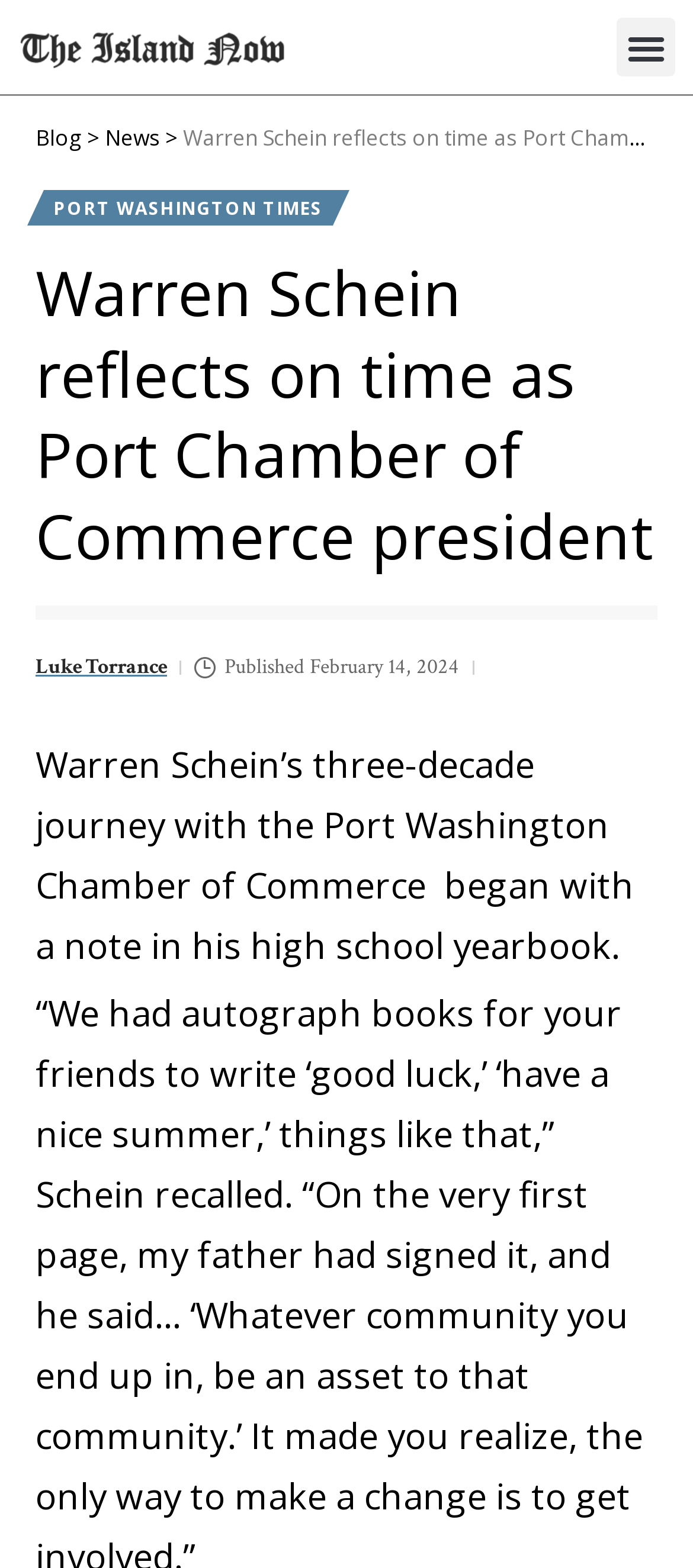What is the main title displayed on this webpage?

Warren Schein reflects on time as Port Chamber of Commerce president